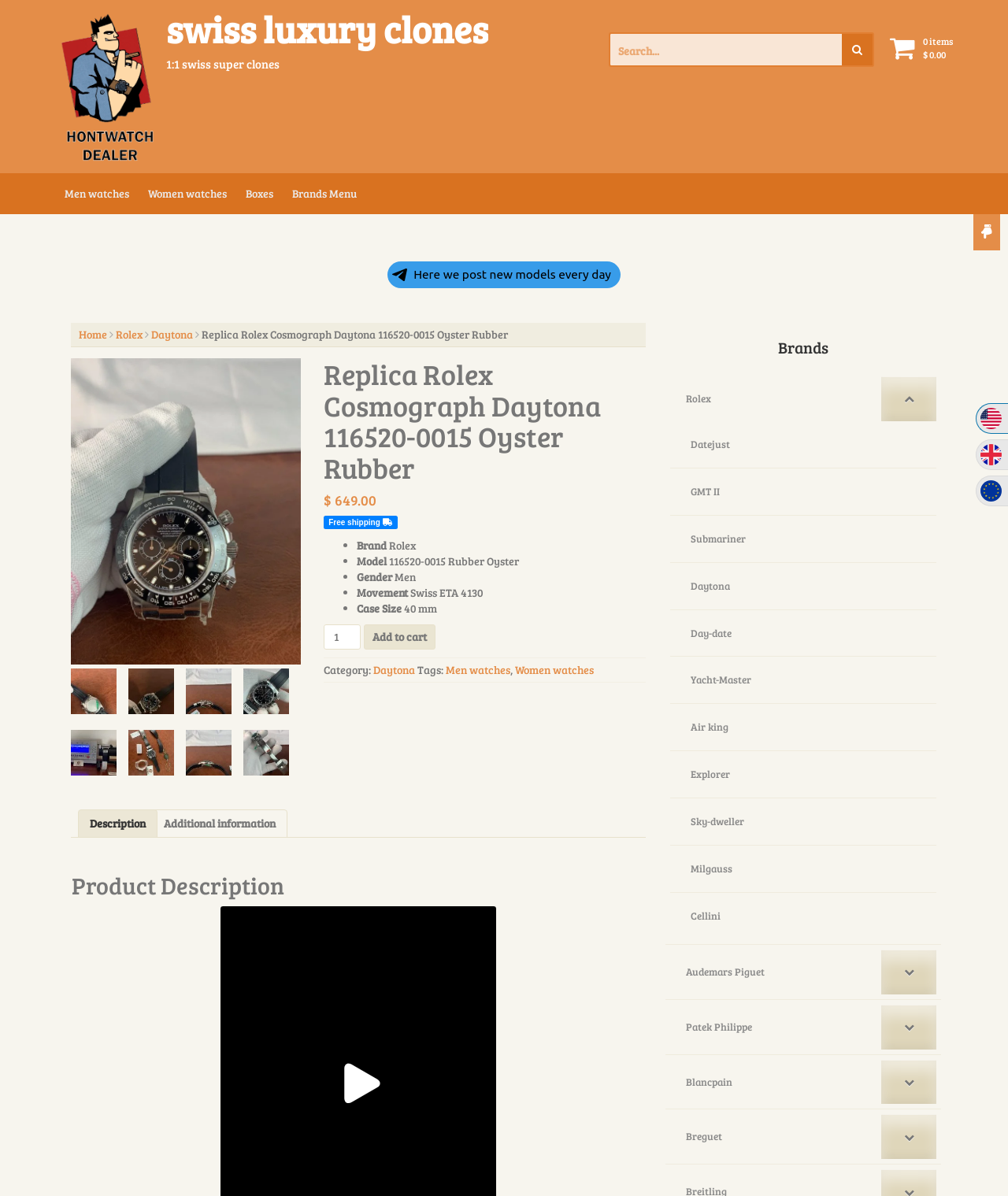Reply to the question with a single word or phrase:
What is the brand of the watch?

Rolex